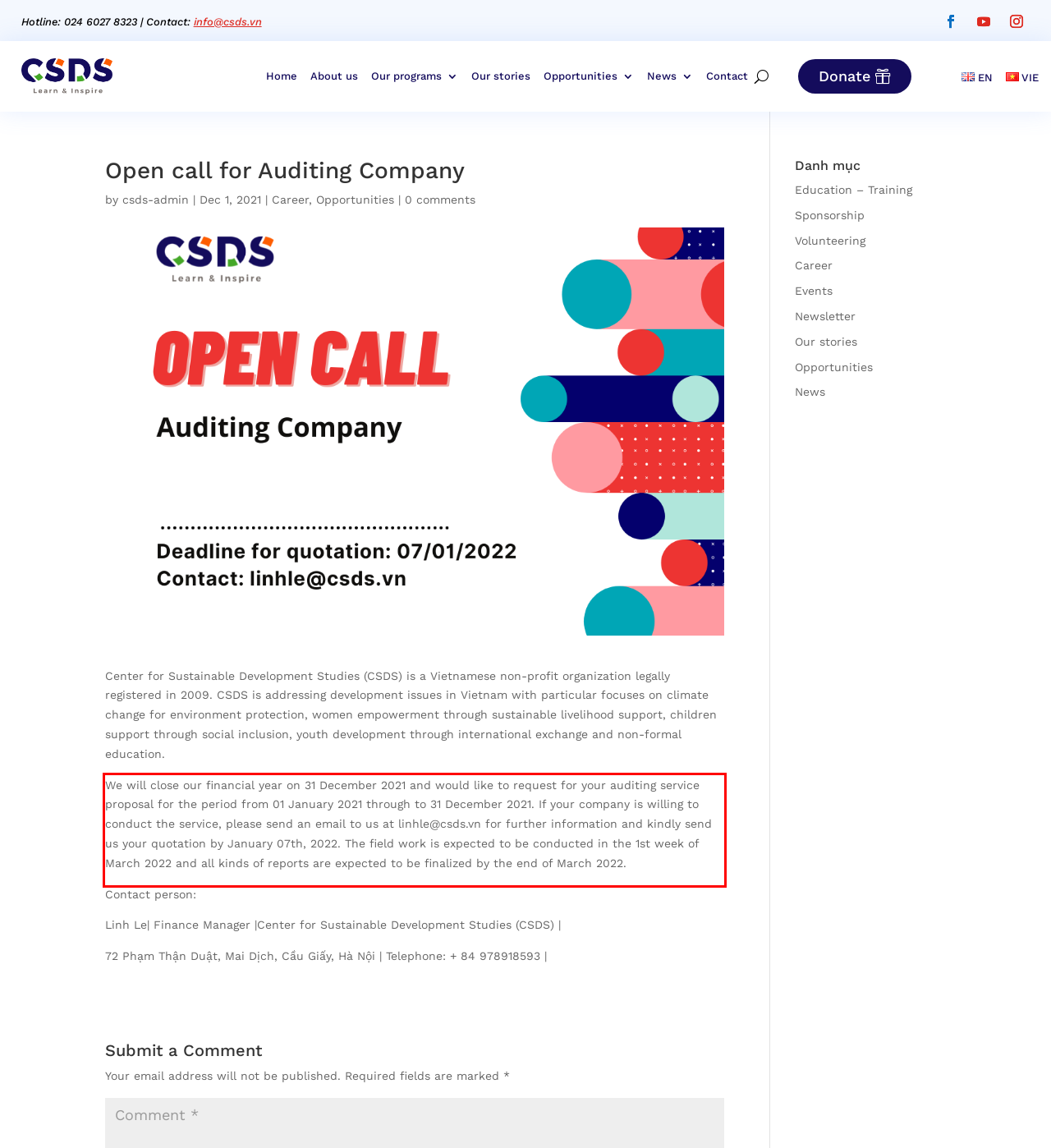Observe the screenshot of the webpage, locate the red bounding box, and extract the text content within it.

We will close our financial year on 31 December 2021 and would like to request for your auditing service proposal for the period from 01 January 2021 through to 31 December 2021. If your company is willing to conduct the service, please send an email to us at linhle@csds.vn for further information and kindly send us your quotation by January 07th, 2022. The field work is expected to be conducted in the 1st week of March 2022 and all kinds of reports are expected to be finalized by the end of March 2022.